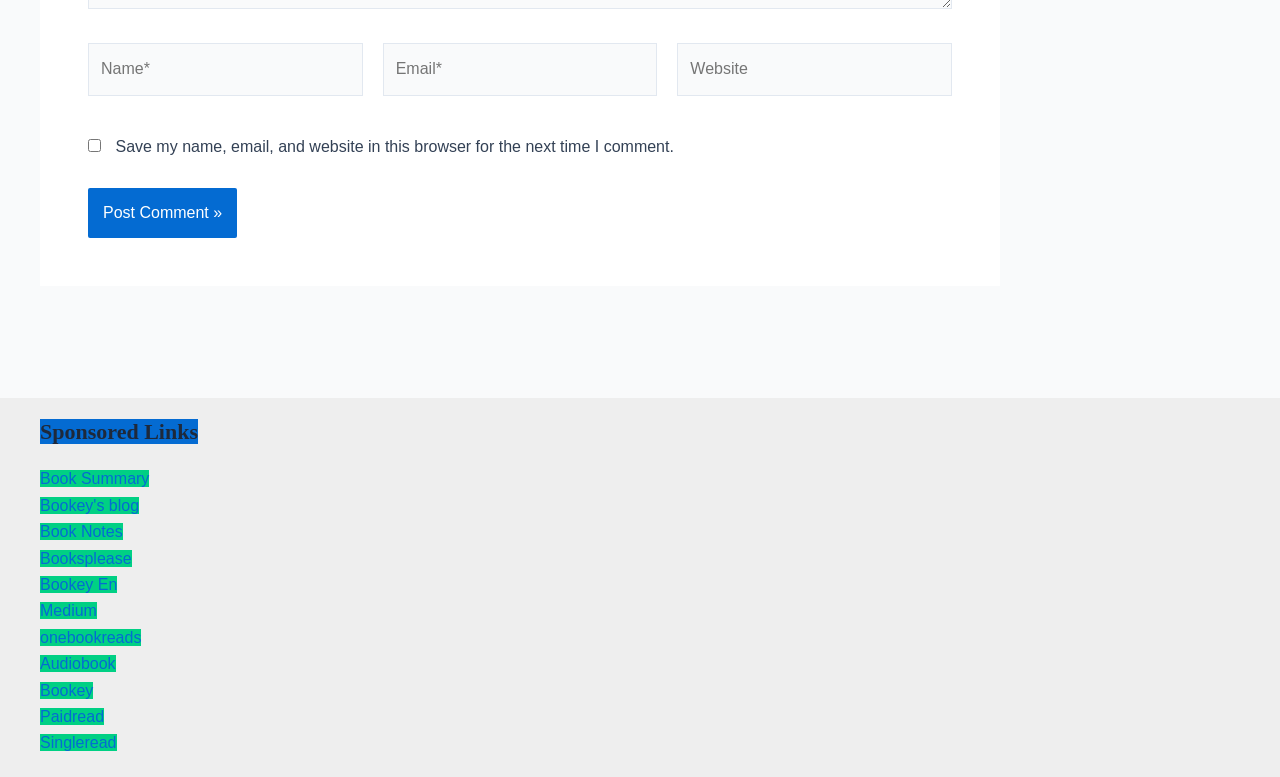Please answer the following question using a single word or phrase: 
What is the purpose of the checkbox?

Save user info